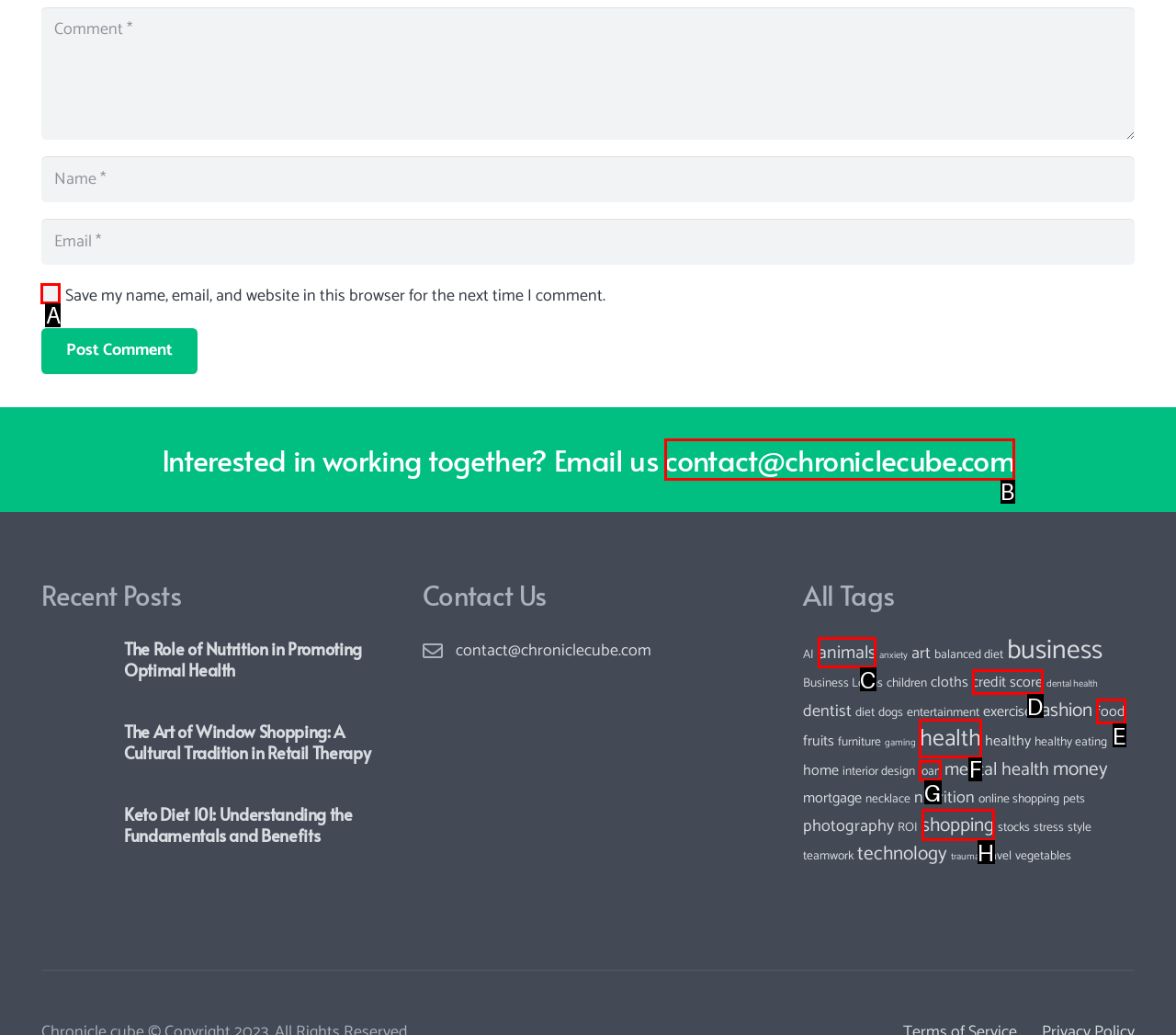Identify the letter of the UI element you should interact with to perform the task: View all posts tagged with 'health'
Reply with the appropriate letter of the option.

F